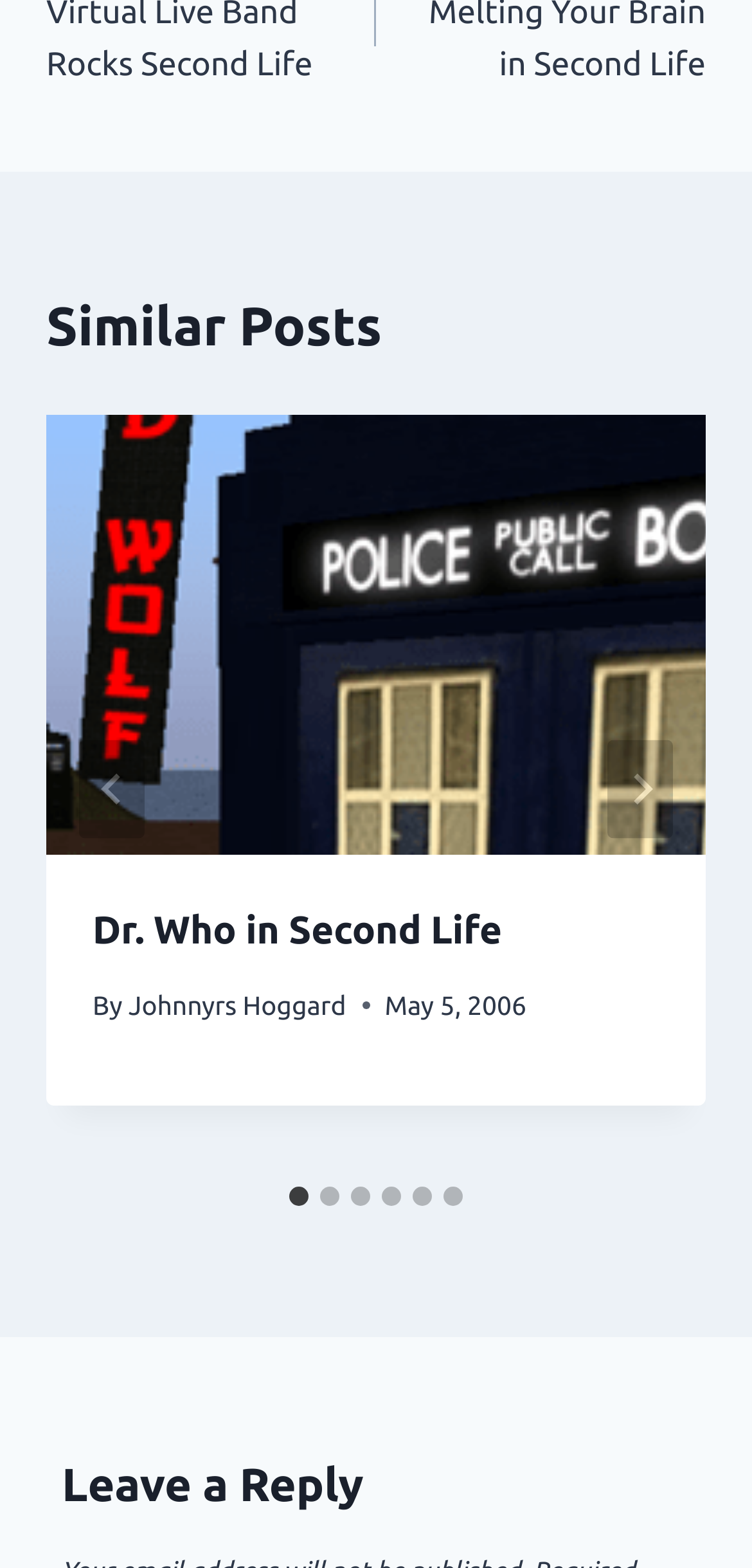What is the purpose of the 'Next' button?
Could you give a comprehensive explanation in response to this question?

The 'Next' button is located within the region with the role description 'Posts'. It is a button element that controls the splide01-track element. The button is likely used to navigate to the next slide, as it is labeled as 'Next'.